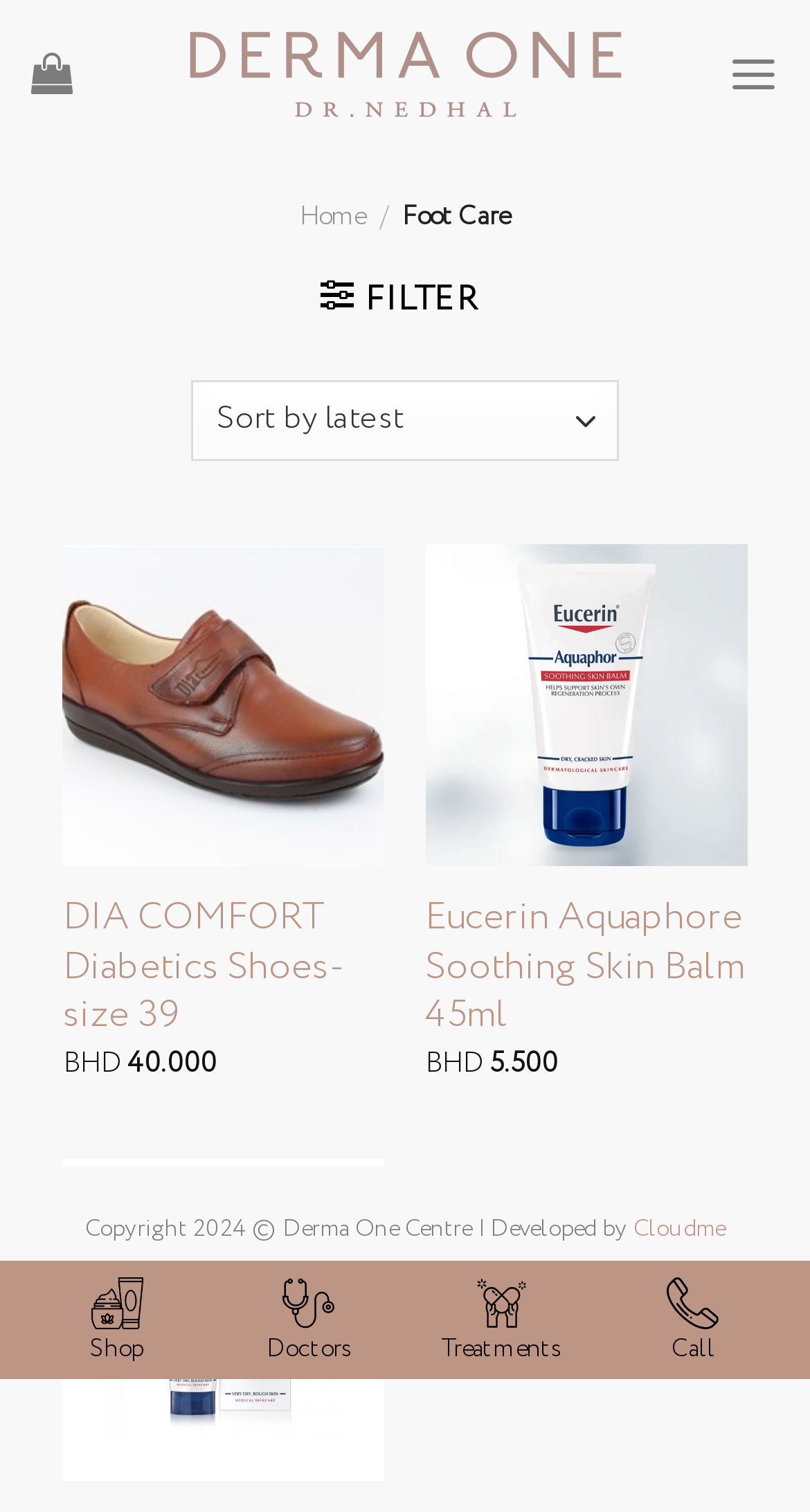What is the current page of the website?
Provide a well-explained and detailed answer to the question.

The current page of the website can be determined by looking at the breadcrumbs section, where it is written as 'Home / Foot Care', indicating that the current page is 'Foot Care'.